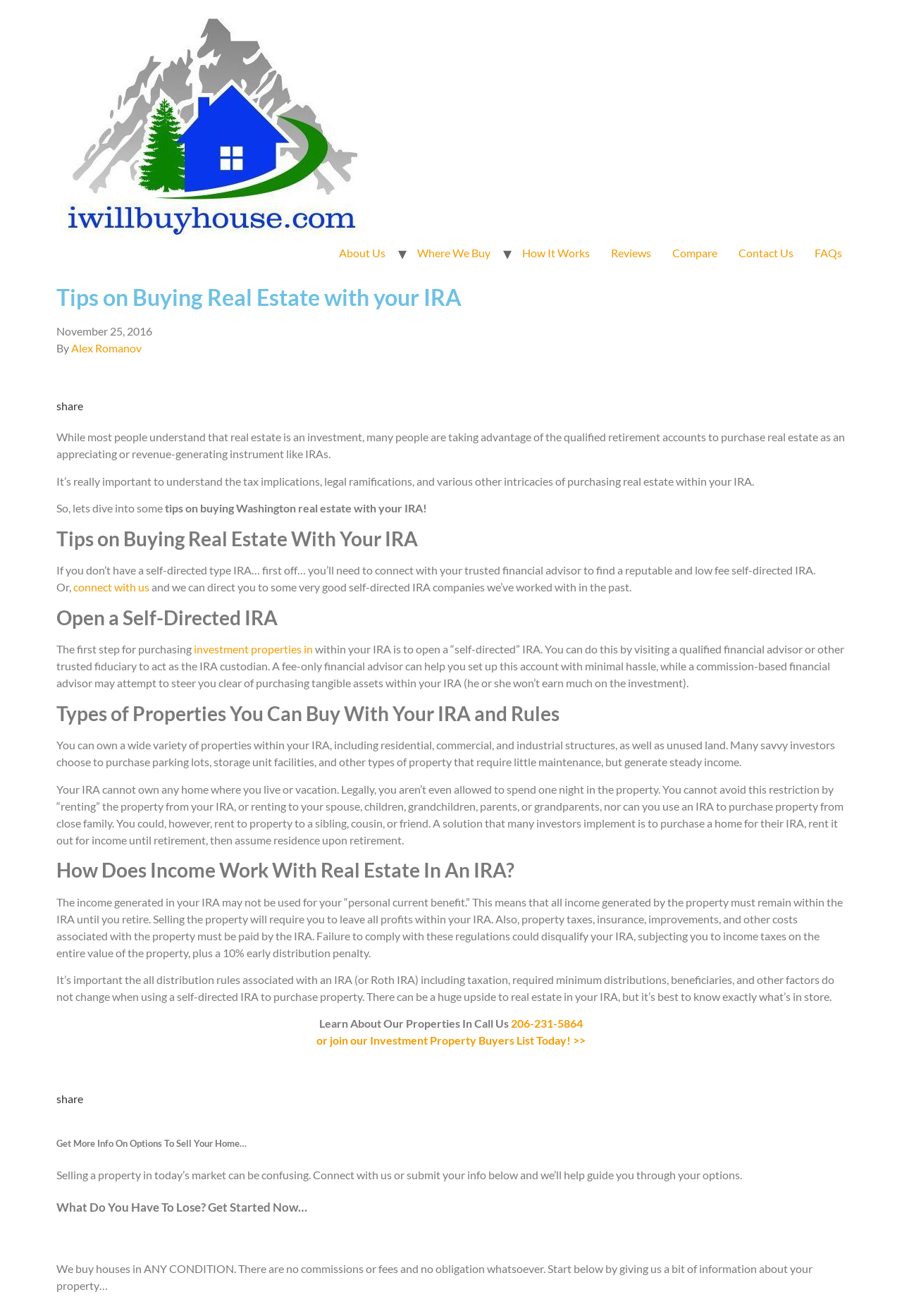What is the phone number to learn about properties?
Look at the screenshot and give a one-word or phrase answer.

206-231-5864